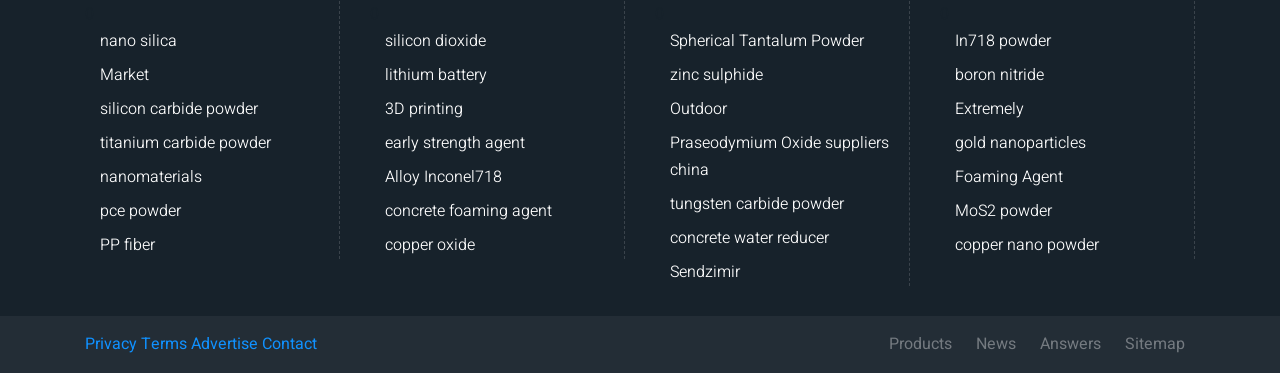Please identify the bounding box coordinates of the element I need to click to follow this instruction: "go to the Products page".

[0.687, 0.887, 0.752, 0.959]